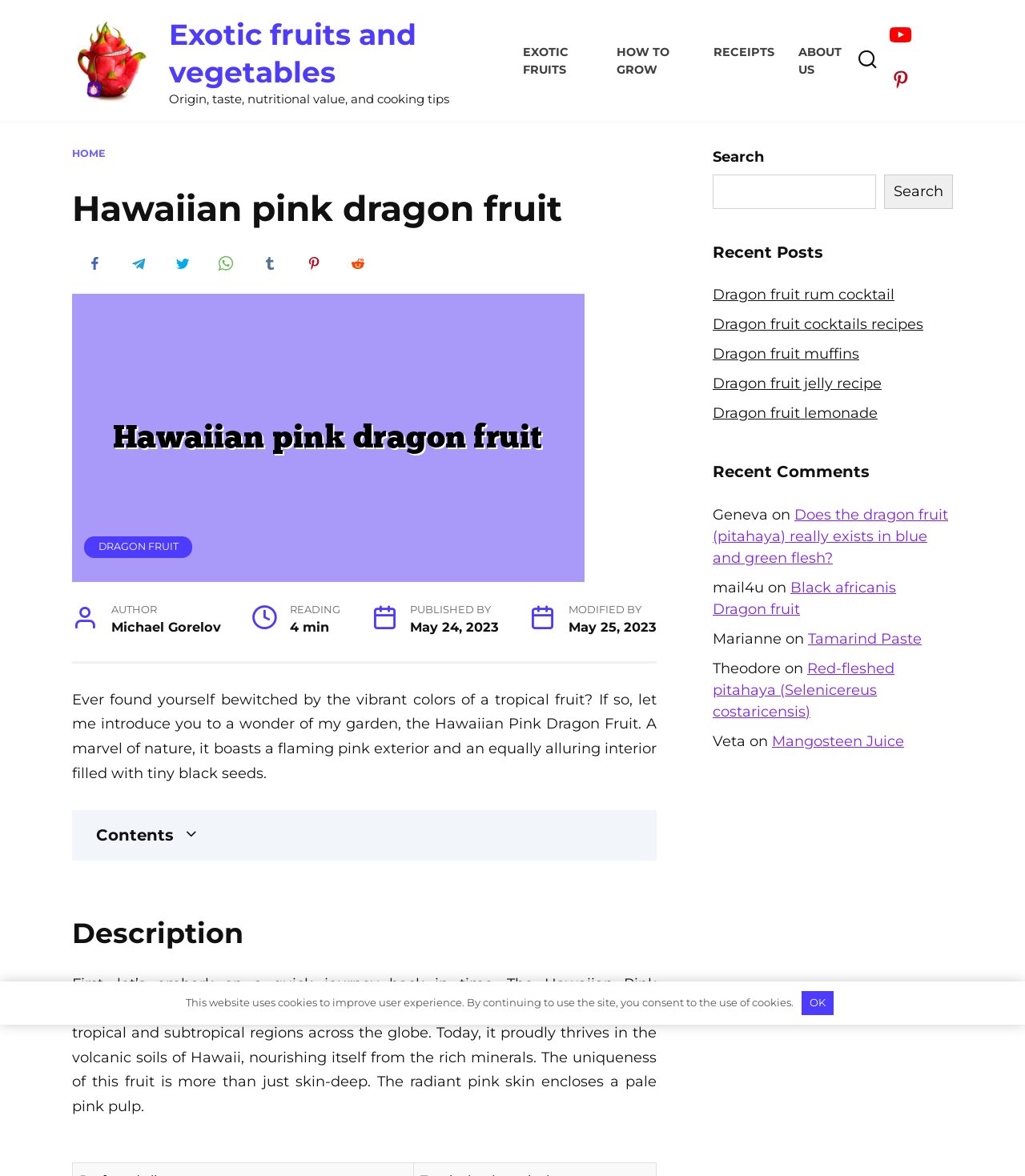Please specify the bounding box coordinates of the area that should be clicked to accomplish the following instruction: "Search for something". The coordinates should consist of four float numbers between 0 and 1, i.e., [left, top, right, bottom].

[0.695, 0.148, 0.854, 0.177]